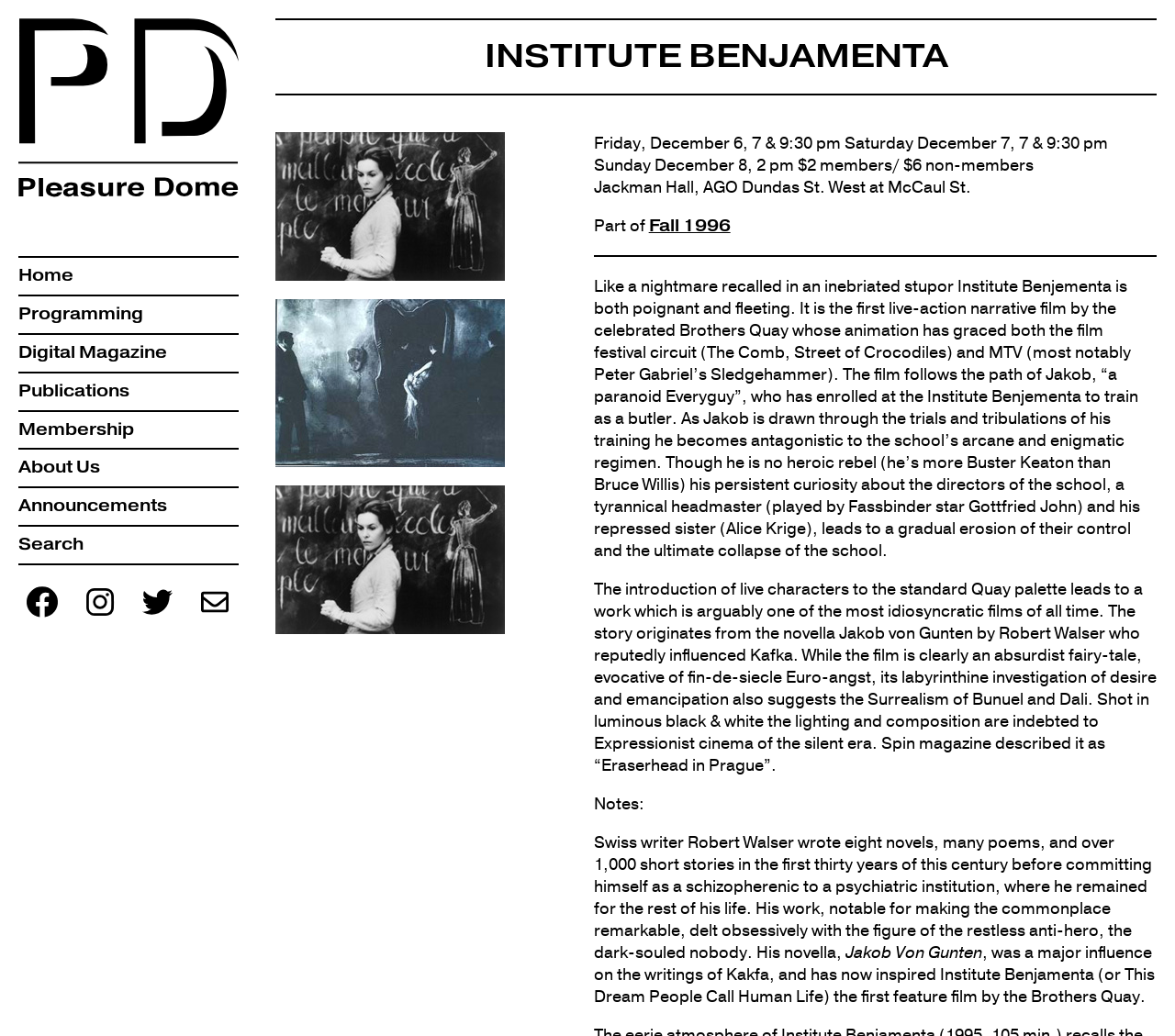Identify the bounding box coordinates of the part that should be clicked to carry out this instruction: "View the image of Institute Benjamenta".

[0.234, 0.288, 0.43, 0.45]